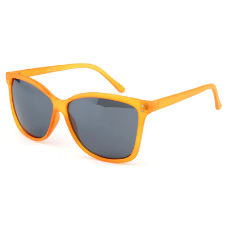Provide a thorough and detailed response to the question by examining the image: 
What is the primary purpose of the sunglasses?

The primary purpose of the sunglasses can be inferred by reading the caption, which mentions that the dark gray lenses provide effective sun protection, indicating that the sunglasses are designed to protect the wearer's eyes from the sun.